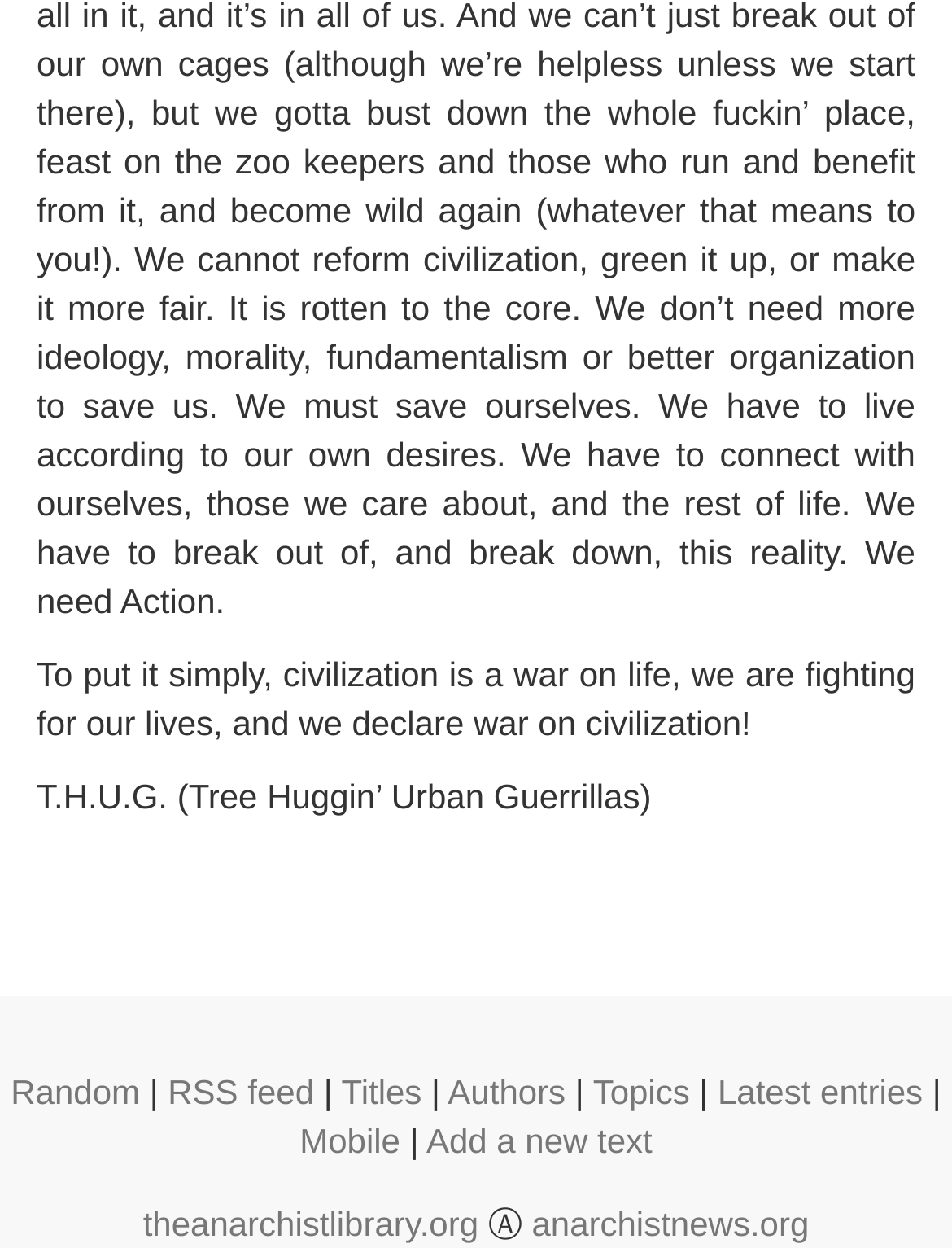What is the symbol displayed next to theanarchistlibrary.org?
Analyze the image and provide a thorough answer to the question.

The symbol displayed next to theanarchistlibrary.org is Ⓐ, which is an OCR text element with ID 81, located next to the link with ID 80.